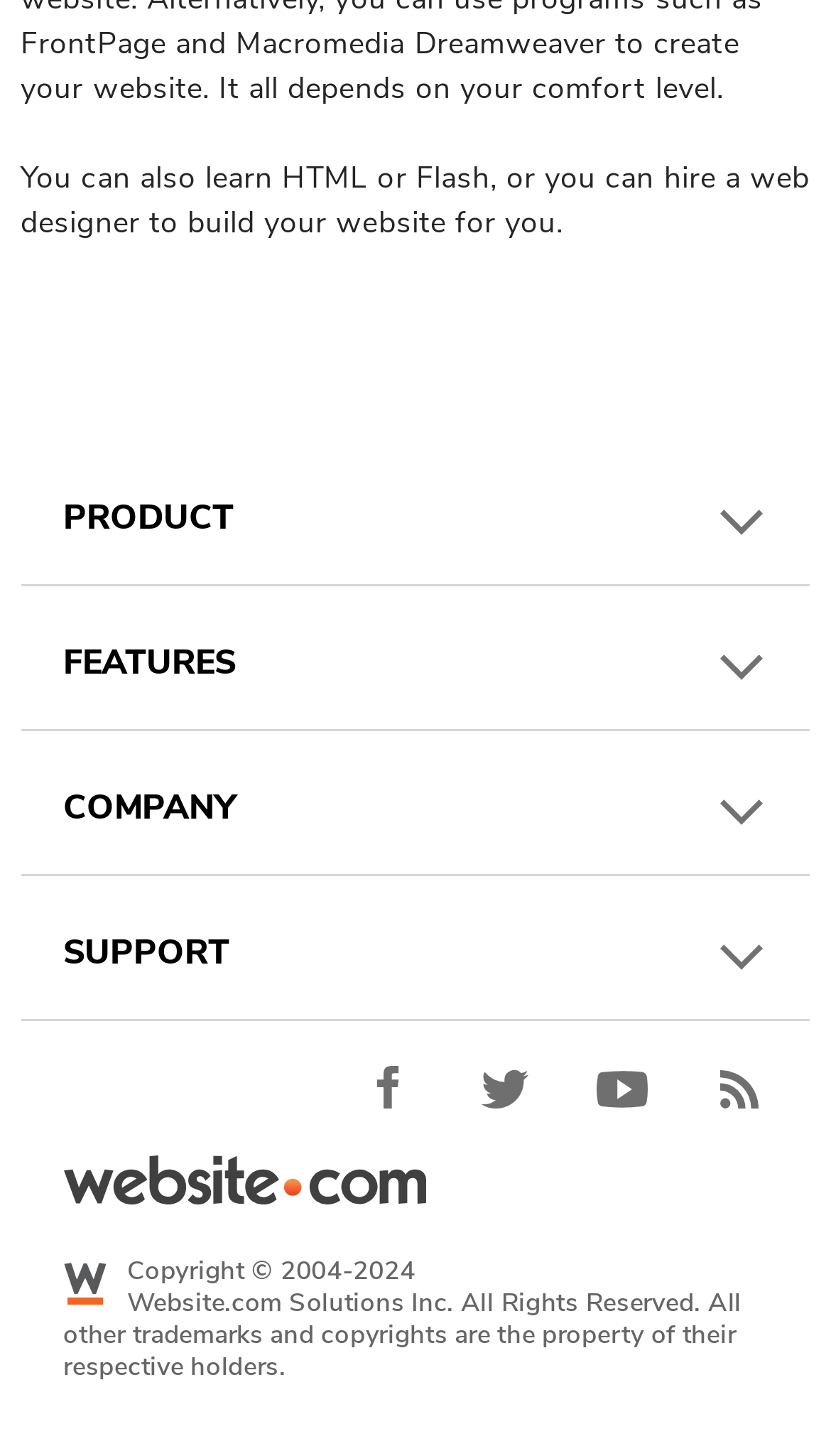What is the purpose of the 'Quick-launch Templates' feature?
Make sure to answer the question with a detailed and comprehensive explanation.

I inferred the purpose of the 'Quick-launch Templates' feature by its name, which suggests that it allows users to quickly launch templates, likely for website building or design purposes.